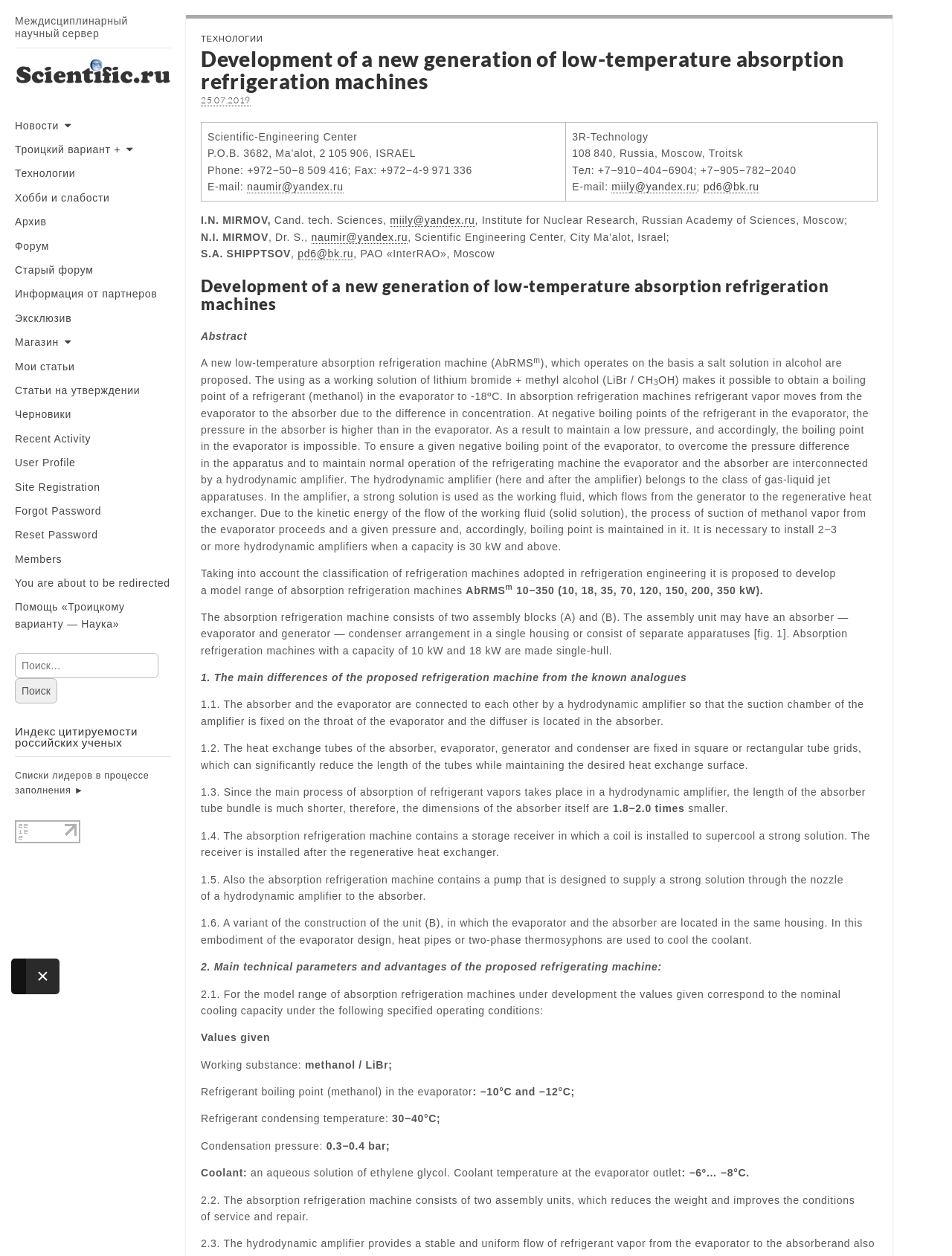Generate a comprehensive description of the webpage content.

The webpage is a scientific article titled "Development of a new generation of low-temperature absorption refrigeration machines" on the Scientific.ru website. At the top, there is a menu bar with links to various sections, including "Main menu", "News", "Technologies", "Hobby and weaknesses", "Archive", "Forum", and more.

Below the menu bar, there is a search bar with a button labeled "Search". On the left side, there is a heading "Индекс цитируемости российских ученых" (Index of citation of Russian scientists) with a link to "Списки лидеров в процессе заполнения" (Lists of leaders in the process of filling).

The main content of the article is divided into sections, including an abstract, introduction, and body. The abstract summarizes the article, stating that a new low-temperature absorption refrigeration machine has been proposed, which operates on the basis of a salt solution in alcohol.

The body of the article is divided into sections with headings, including "Development of a new generation of low-temperature absorption refrigeration machines", "Abstract", and "1. The main differences of the proposed refrigeration machine from the known analogues". The text is accompanied by superscripts and subscripts, indicating scientific notation.

There are also tables and images on the page, including a table with contact information for the authors and an image with a caption. The article appears to be a technical and scientific discussion of the proposed refrigeration machine, with detailed explanations and diagrams.